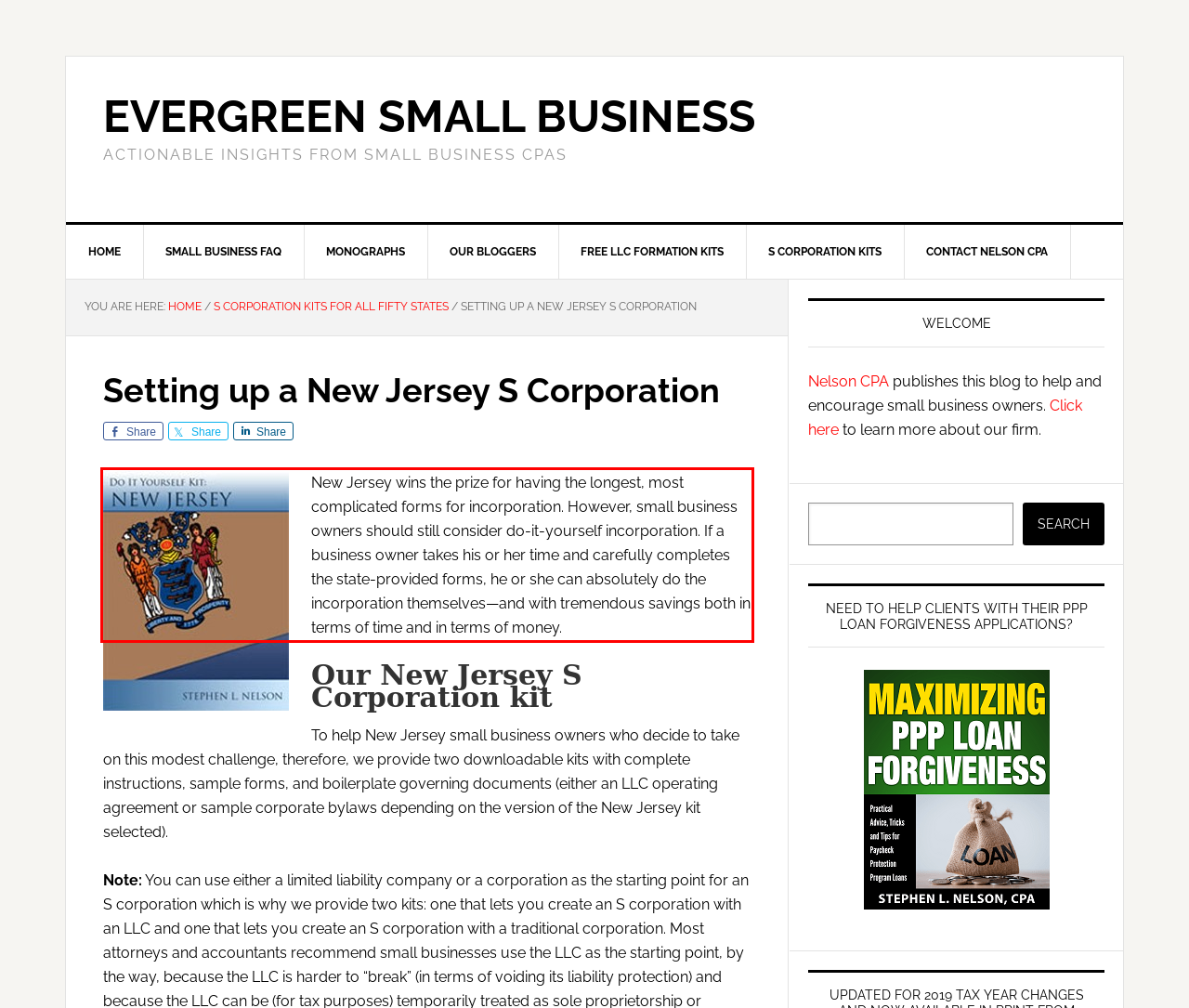From the provided screenshot, extract the text content that is enclosed within the red bounding box.

New Jersey wins the prize for having the longest, most complicated forms for incorporation. However, small business owners should still consider do-it-yourself incorporation. If a business owner takes his or her time and carefully completes the state-provided forms, he or she can absolutely do the incorporation themselves—and with tremendous savings both in terms of time and in terms of money.